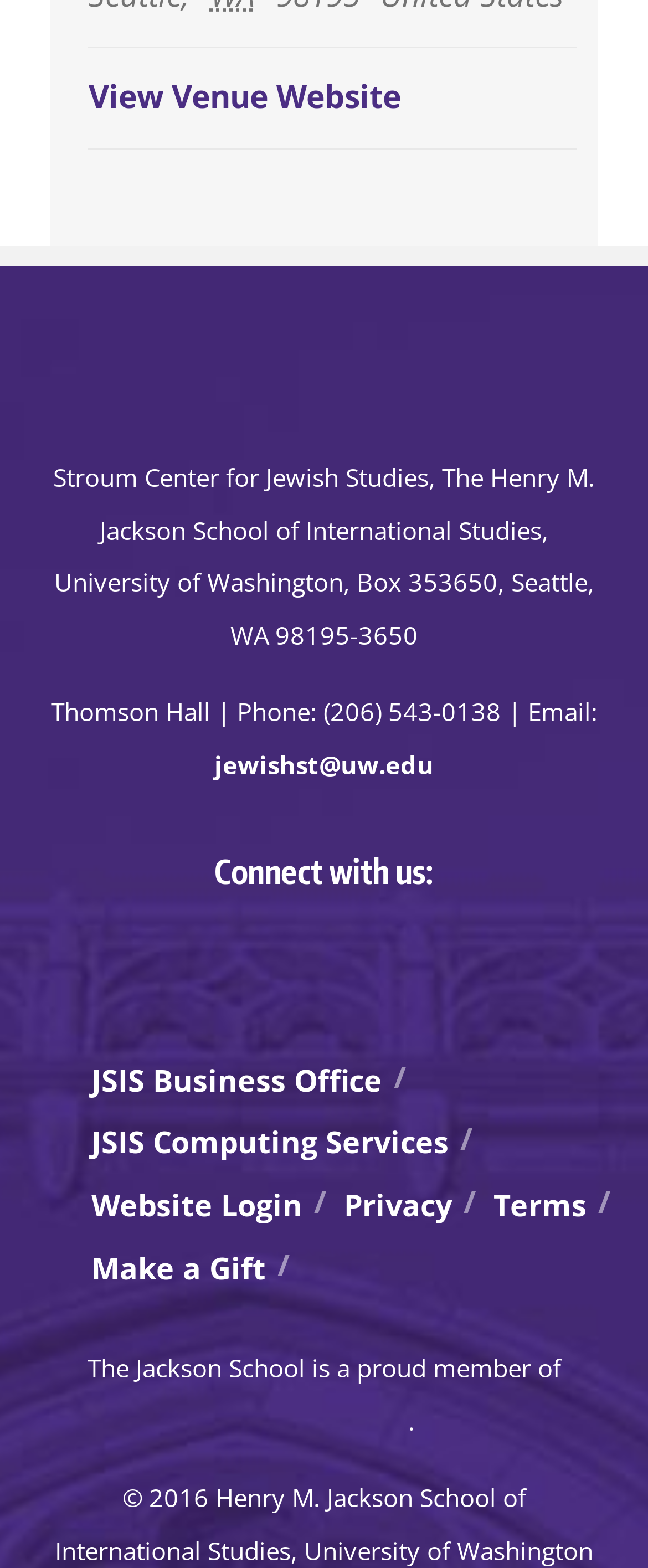Provide the bounding box coordinates of the HTML element this sentence describes: "Website Login". The bounding box coordinates consist of four float numbers between 0 and 1, i.e., [left, top, right, bottom].

[0.141, 0.749, 0.467, 0.79]